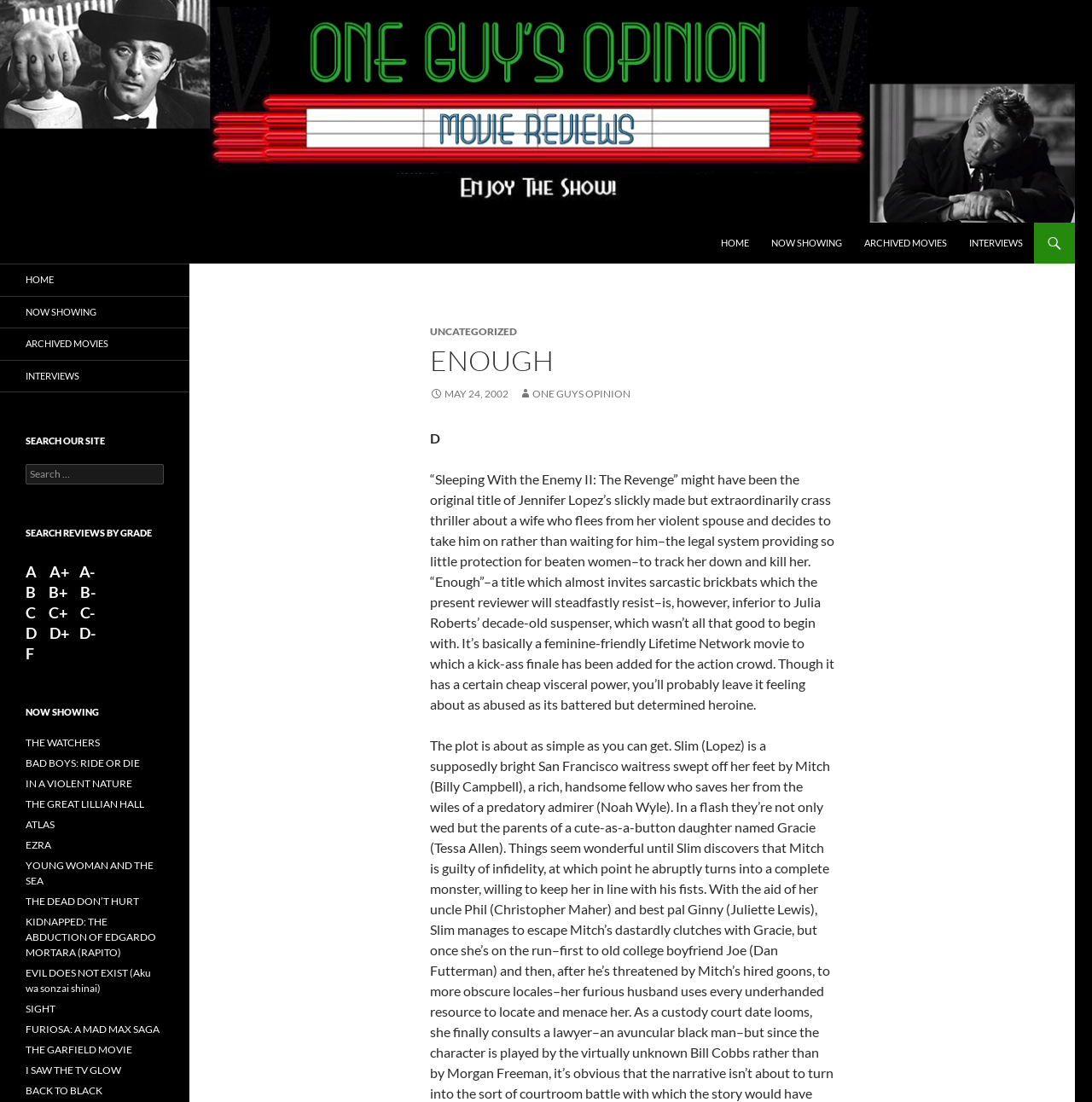Highlight the bounding box coordinates of the element you need to click to perform the following instruction: "Check out the movie 'THE WATCHERS'."

[0.023, 0.668, 0.091, 0.68]